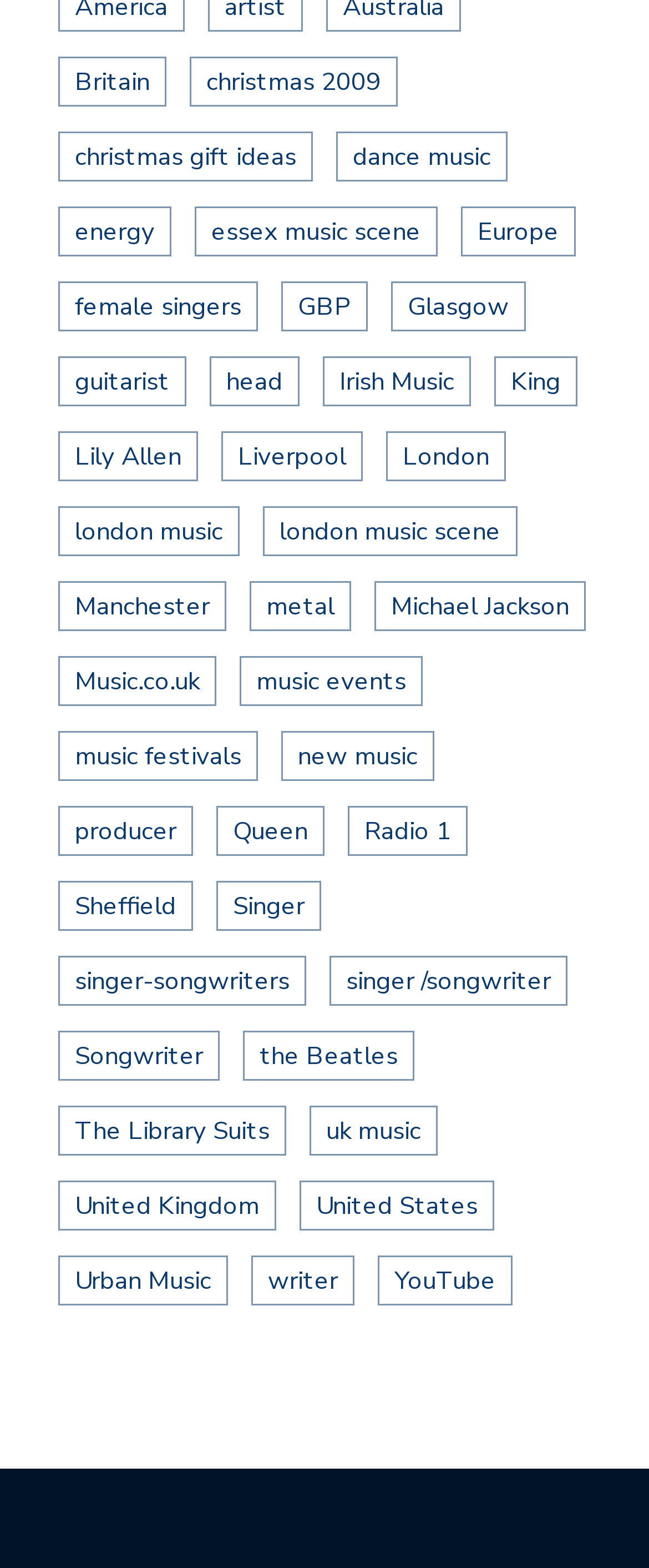Provide a brief response using a word or short phrase to this question:
How many links have 'music' in their text?

7